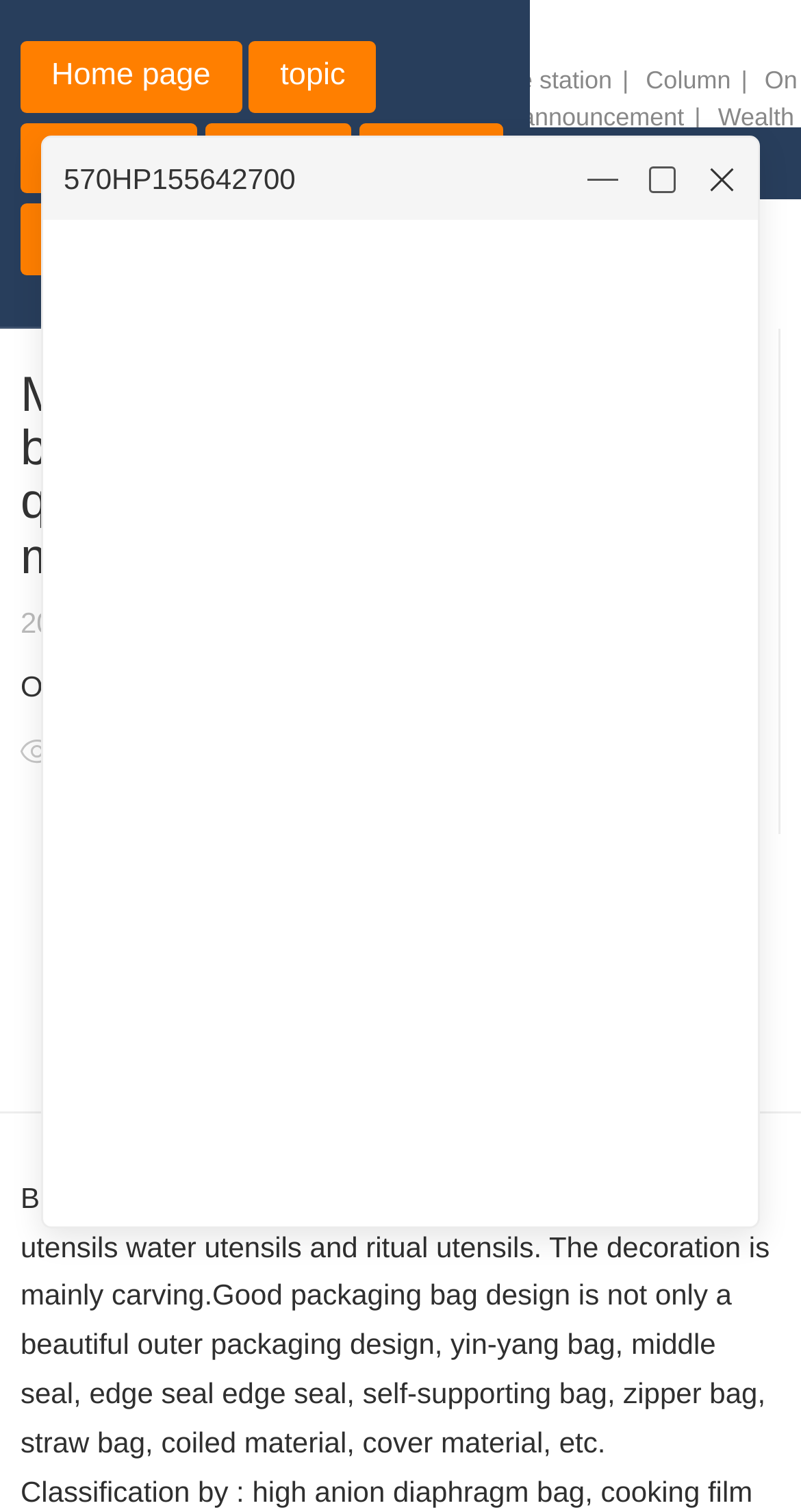Generate an in-depth caption that captures all aspects of the webpage.

This webpage appears to be a question-and-answer community forum, specifically the English International Q&A Community. At the top left, there is a navigation menu with links to the home page, topics, dynamic content, experts, and articles. To the right of this menu, there is a link to sign in or register.

Below the navigation menu, there is a prominent heading that reads "Marchtrenk Hot water insulation bag Manufacturing process quenching and tempering method." This heading is followed by the date and time of release, "2023-11-28 10:41:58," and a link to "On site Q & A."

On the left side of the page, there are several links to various sections of the website, including "Complete collection of labels," "Problems in the station," "Column," and "On site experts." These links are separated by vertical lines.

In the main content area, there is an iframe that takes up most of the page. Within this iframe, there are links to "package," "114," "4," and "1." There is also a link to "570HP155642700" with a description "female | scholar" and a button to "follow."

At the bottom of the page, there are links to "private letter," "Complete collection of labels," "Problems in the station," "Column," "On site experts," "Topics on the website," "On site announcement," "Wealth value rule," and several XML maps. There is also a copyright notice that reads "Copyright © 2016-2024."